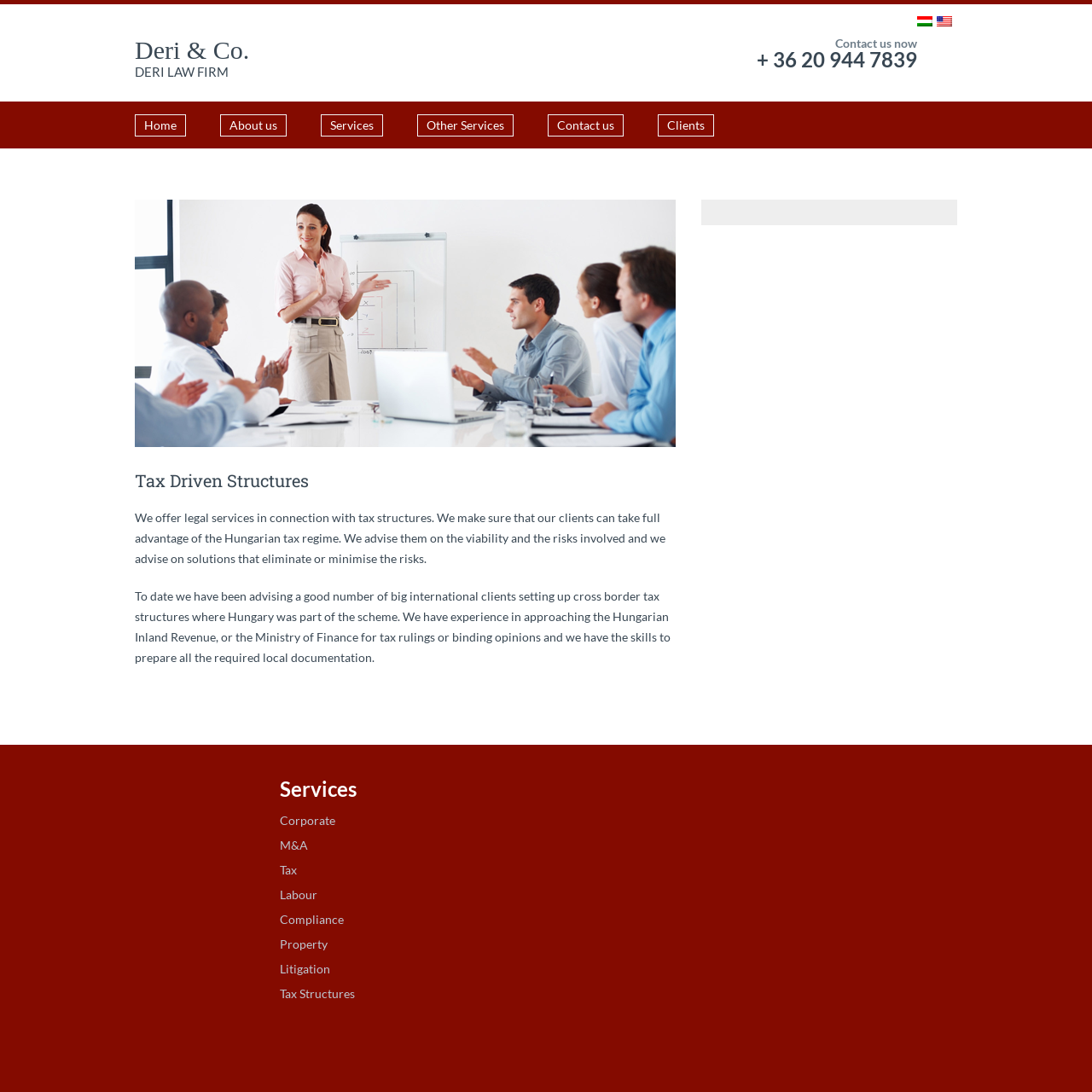Can you find the bounding box coordinates for the element to click on to achieve the instruction: "Click on the Contact us now button"?

[0.765, 0.033, 0.84, 0.046]